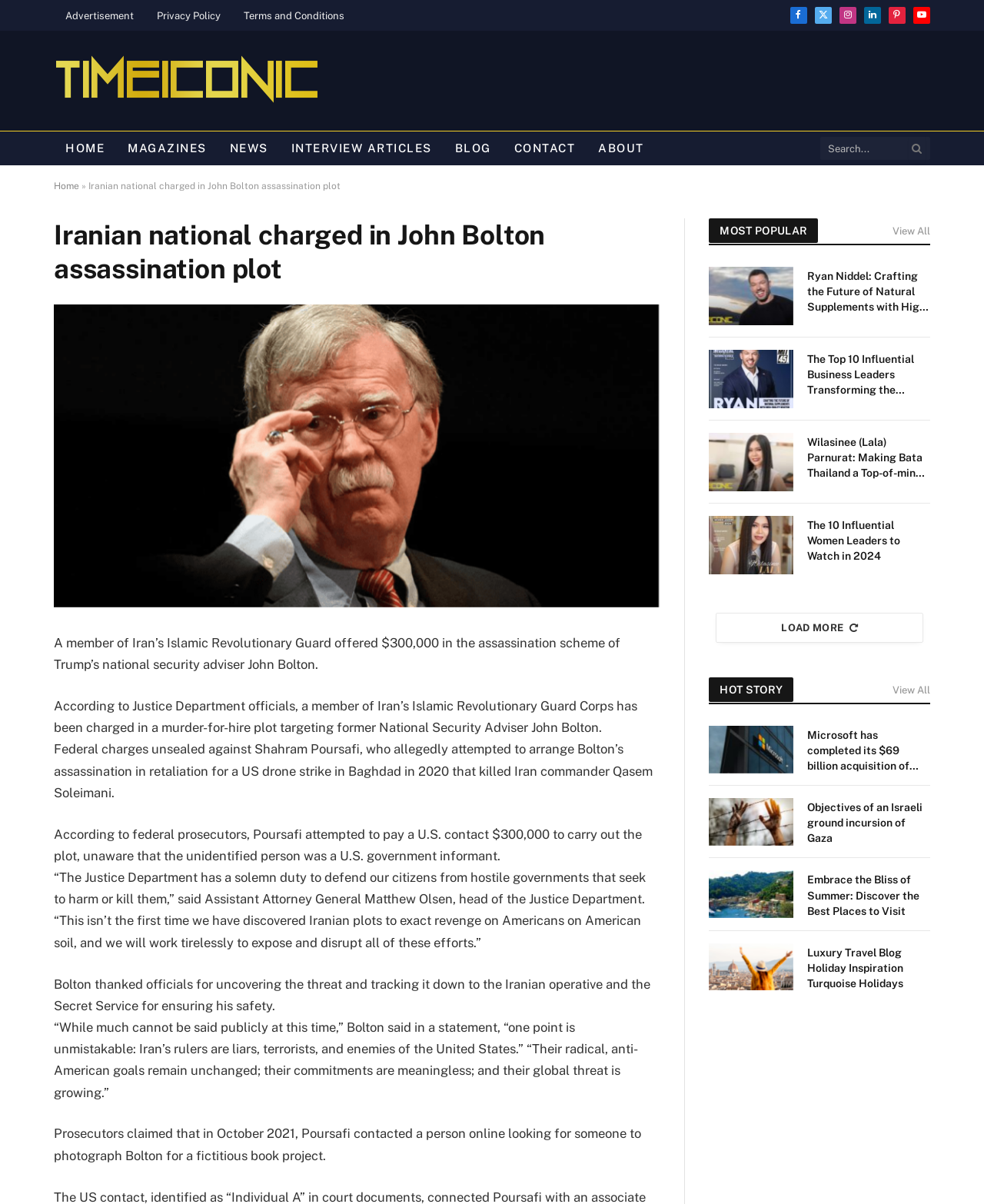Provide the bounding box coordinates of the section that needs to be clicked to accomplish the following instruction: "Read the article about Iranian national charged in John Bolton assassination plot."

[0.055, 0.182, 0.67, 0.237]